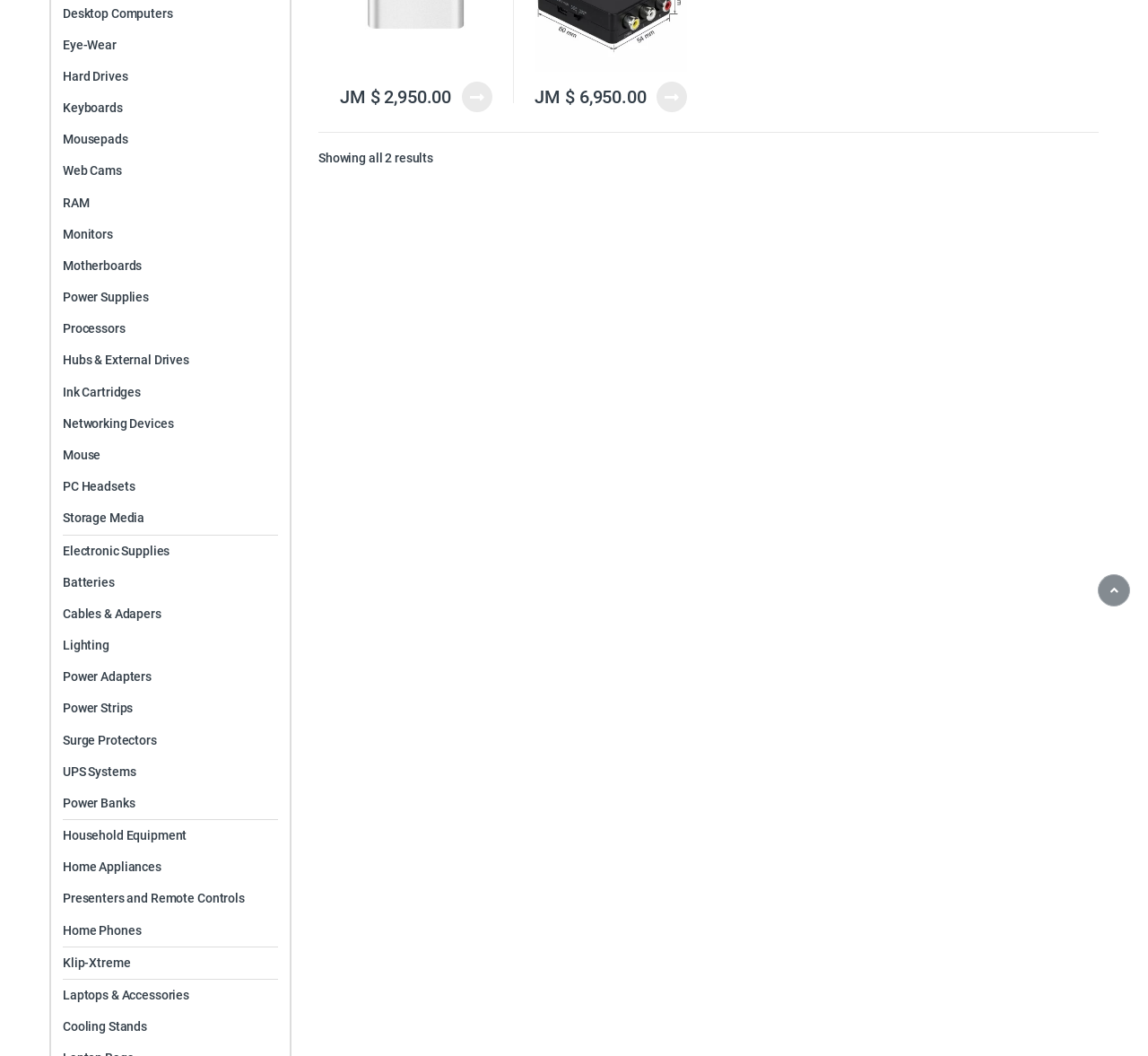Please find the bounding box for the following UI element description. Provide the coordinates in (top-left x, top-left y, bottom-right x, bottom-right y) format, with values between 0 and 1: Mousepads

[0.055, 0.118, 0.112, 0.148]